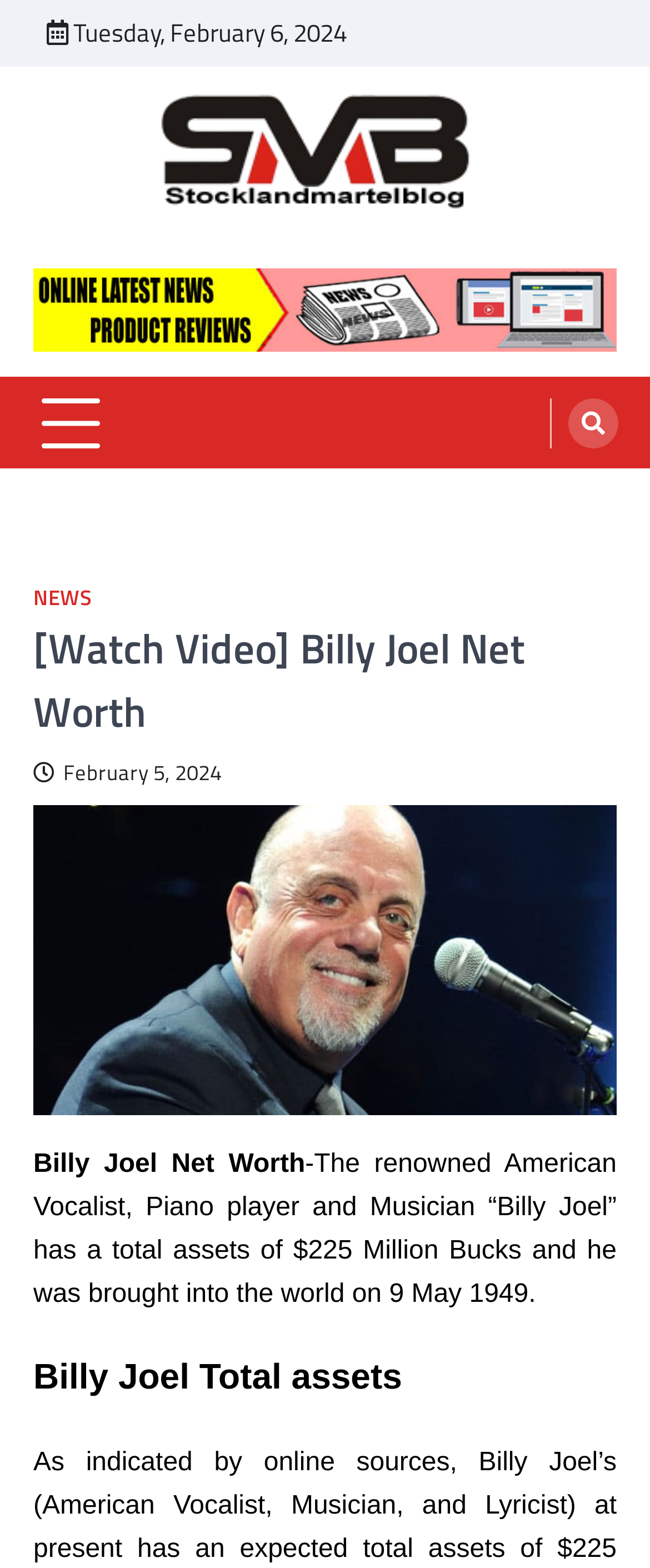Using the given description, provide the bounding box coordinates formatted as (top-left x, top-left y, bottom-right x, bottom-right y), with all values being floating point numbers between 0 and 1. Description: alt="Advertisment Image"

[0.051, 0.171, 0.949, 0.224]